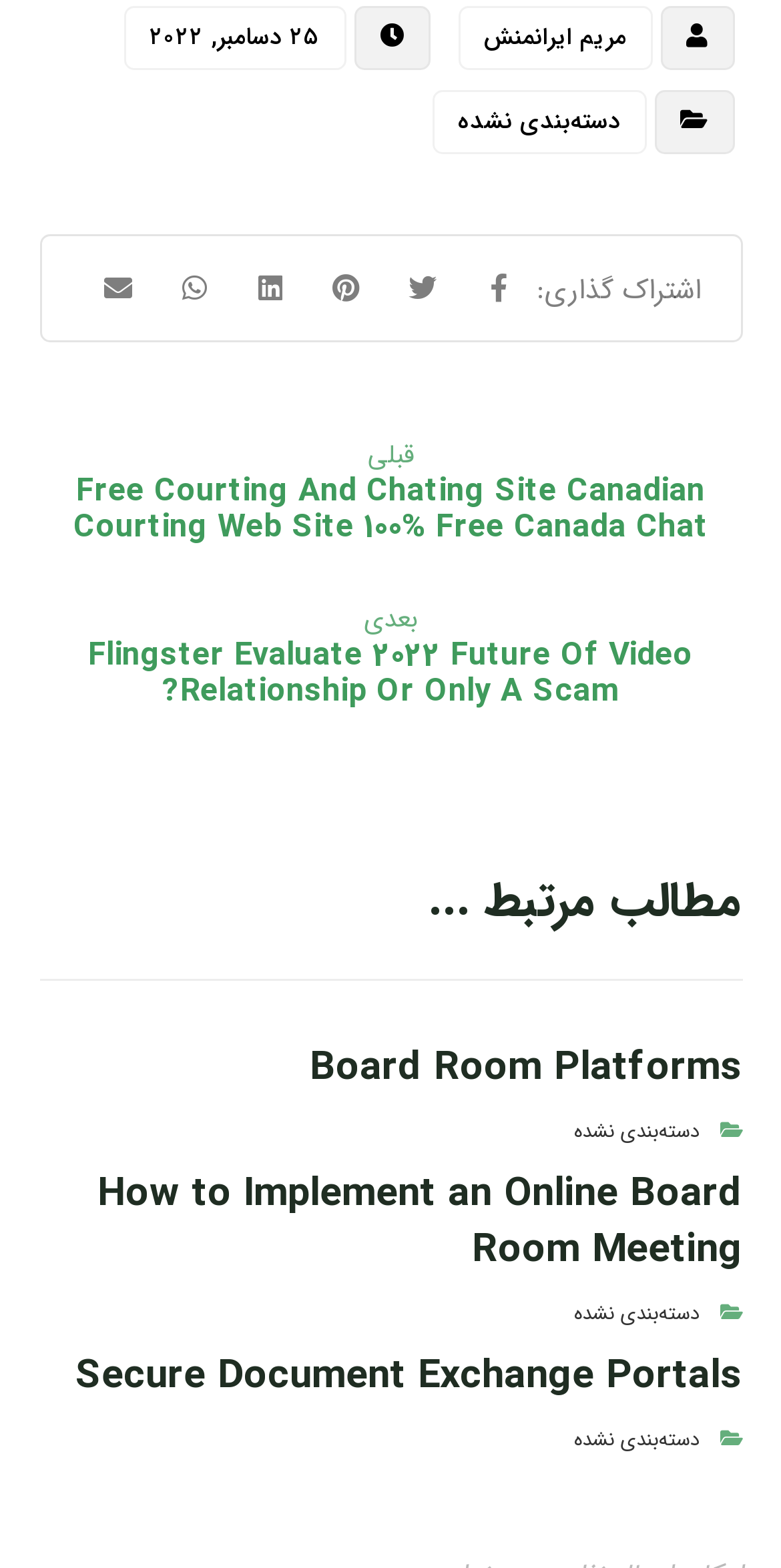Find the bounding box coordinates of the clickable area required to complete the following action: "Visit the category page of دسته‌بندی نشده".

[0.553, 0.058, 0.827, 0.099]